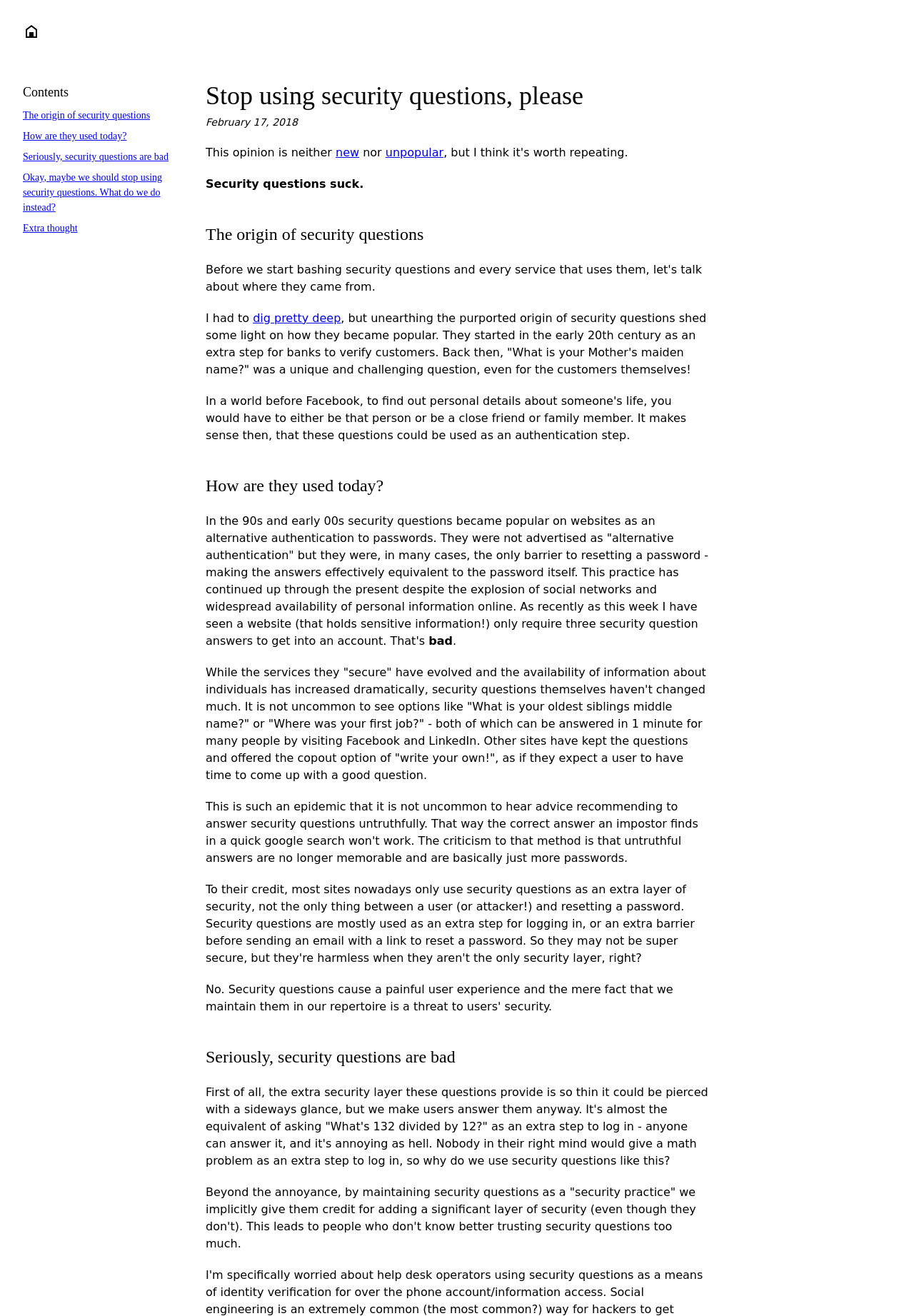Summarize the webpage with intricate details.

This webpage appears to be an opinion article discussing the flaws of security questions. At the top left, there is a small image accompanied by a link. Below this, there is a section with a heading "Contents" and a list of links to different sections of the article, including "The origin of security questions", "How are they used today?", and "Seriously, security questions are bad".

The main content of the article is divided into several sections, each with its own heading. The first section, "Stop using security questions, please", has a time stamp indicating that the article was published on February 17, 2018. The text in this section sets the tone for the rest of the article, expressing a strong opinion against the use of security questions.

The next section, "The origin of security questions", discusses the history of security questions, which originated in the early 20th century as an extra step for banks to verify customers. The text explains how security questions became popular on websites in the 1990s and early 2000s as an alternative authentication method to passwords.

The following section, "How are they used today?", criticizes the continued use of security questions despite the widespread availability of personal information online. The text argues that security questions have not evolved to keep up with the changing online landscape and are often easily answerable by visiting social media profiles.

The final section, "Seriously, security questions are bad", emphasizes the flaws of security questions, calling them an "extra security layer" that is "so thin it could be pierced with a sideways glance". The text argues that security questions are not only annoying but also provide a false sense of security, leading people to trust them too much.